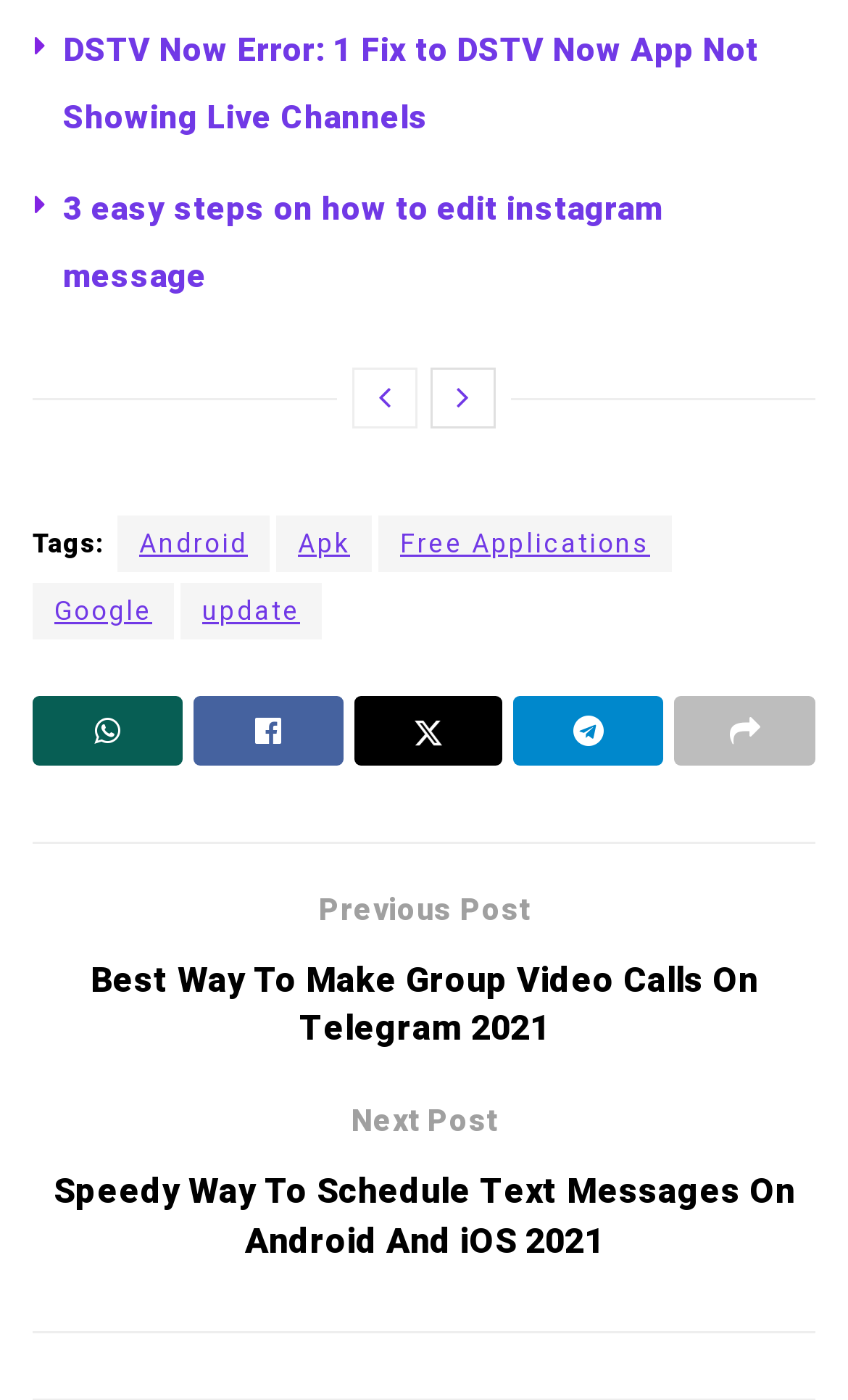Provide the bounding box coordinates of the UI element that matches the description: "update".

[0.213, 0.416, 0.379, 0.456]